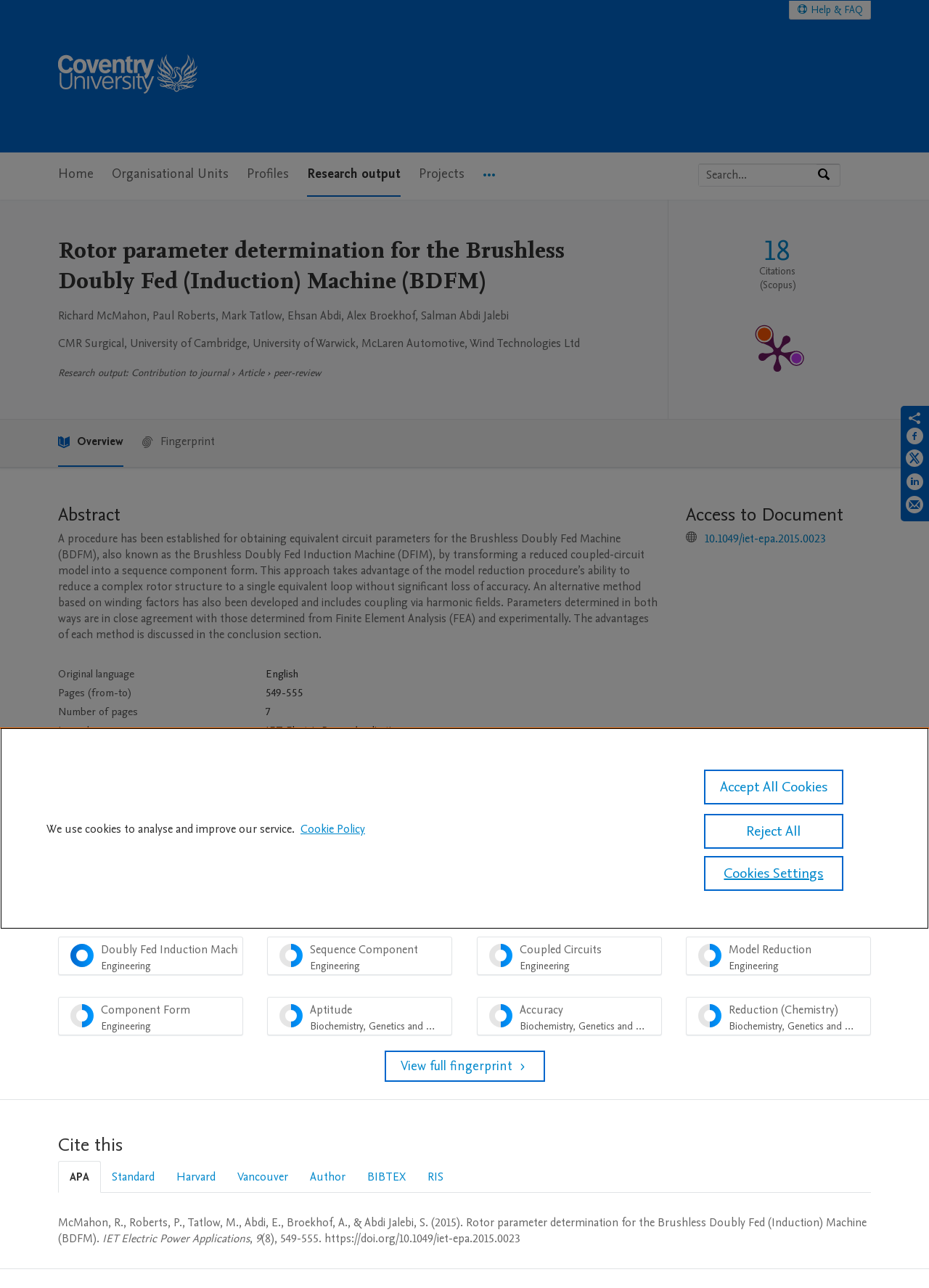Based on the element description aria-label="Search", identify the bounding box of the UI element in the given webpage screenshot. The coordinates should be in the format (top-left x, top-left y, bottom-right x, bottom-right y) and must be between 0 and 1.

[0.879, 0.127, 0.904, 0.144]